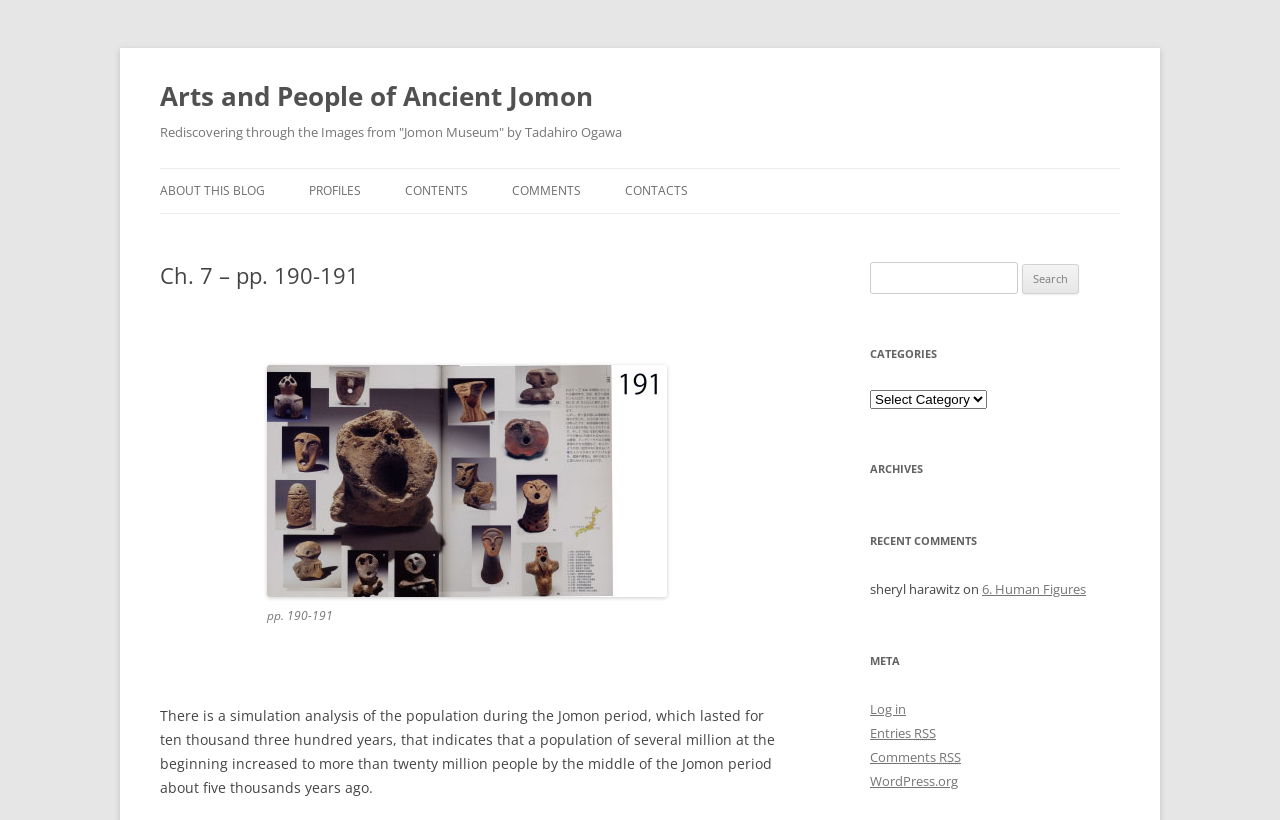Where is the search box located?
Using the image provided, answer with just one word or phrase.

Top right corner